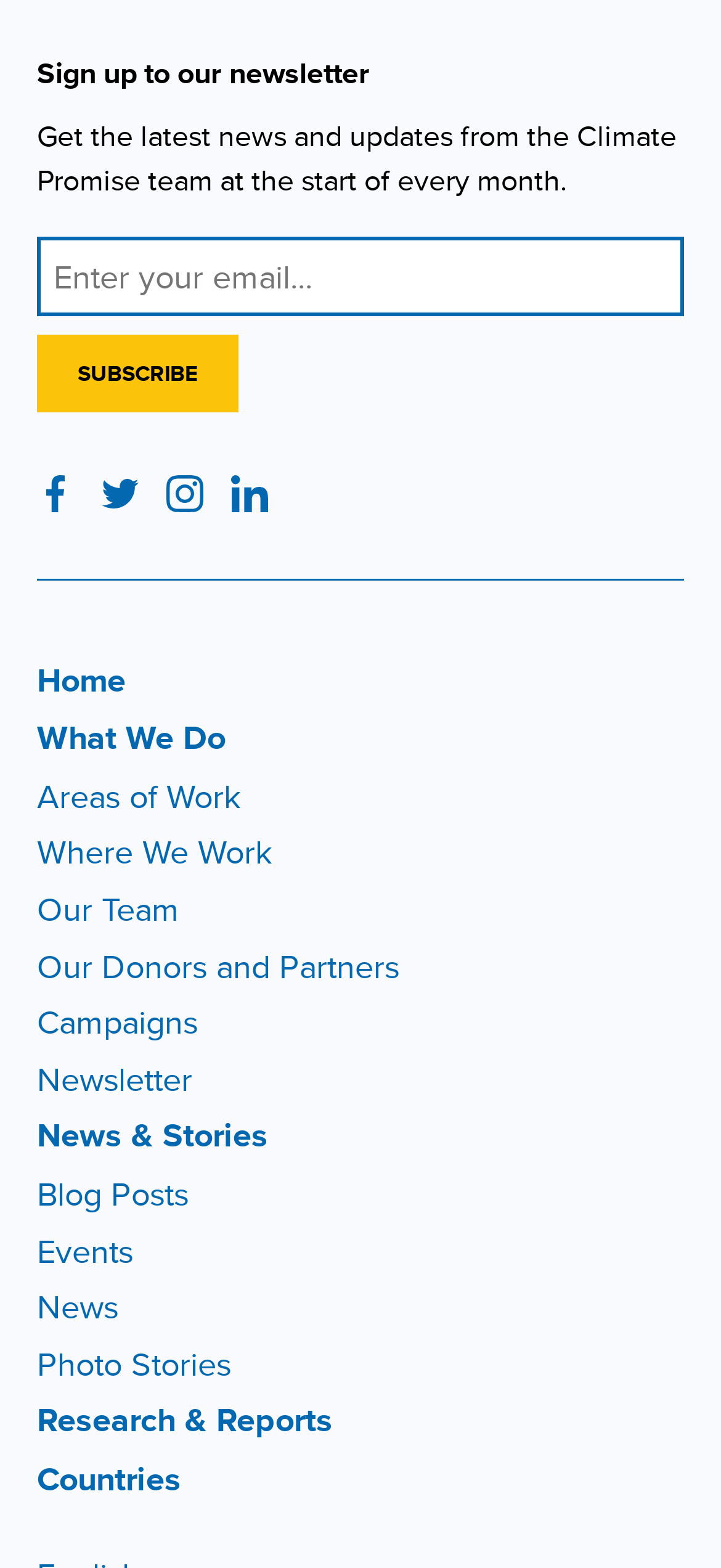Determine the bounding box for the UI element that matches this description: "What We Do".

[0.051, 0.455, 0.313, 0.486]